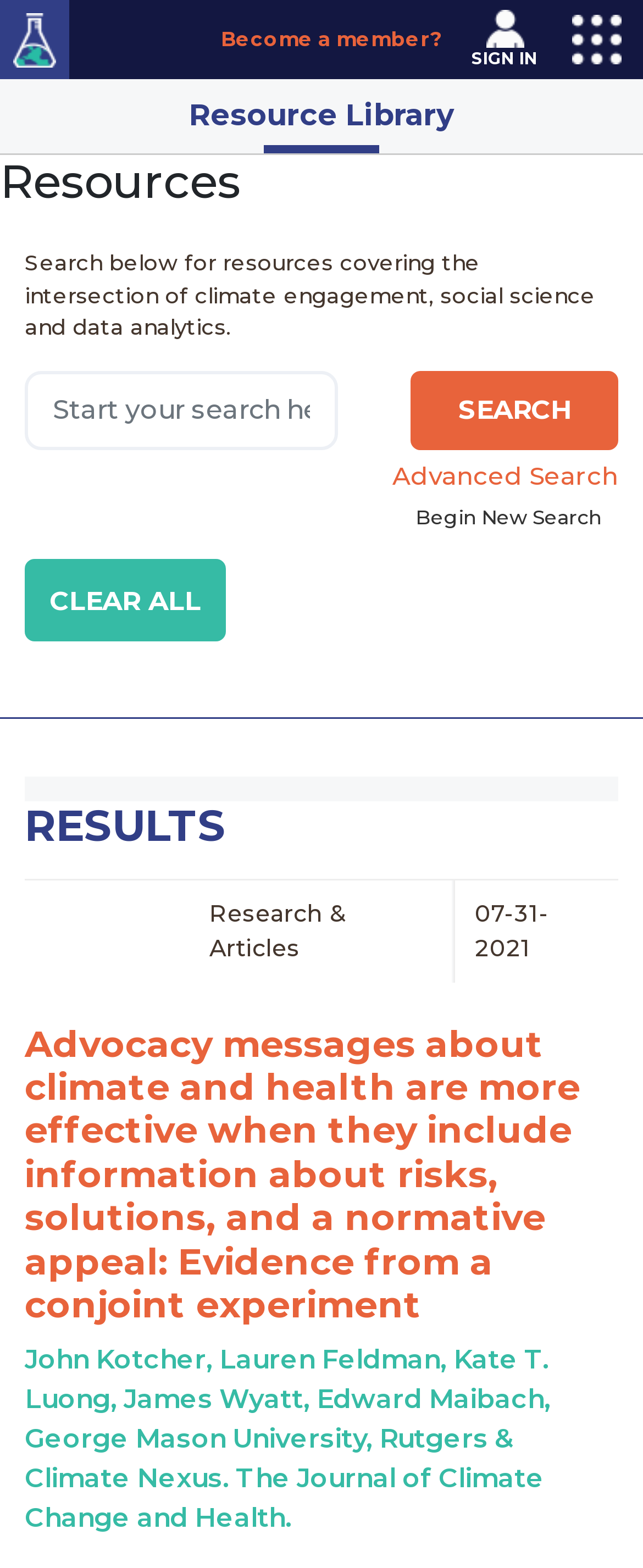Please give a concise answer to this question using a single word or phrase: 
How many search buttons are available on this webpage?

2